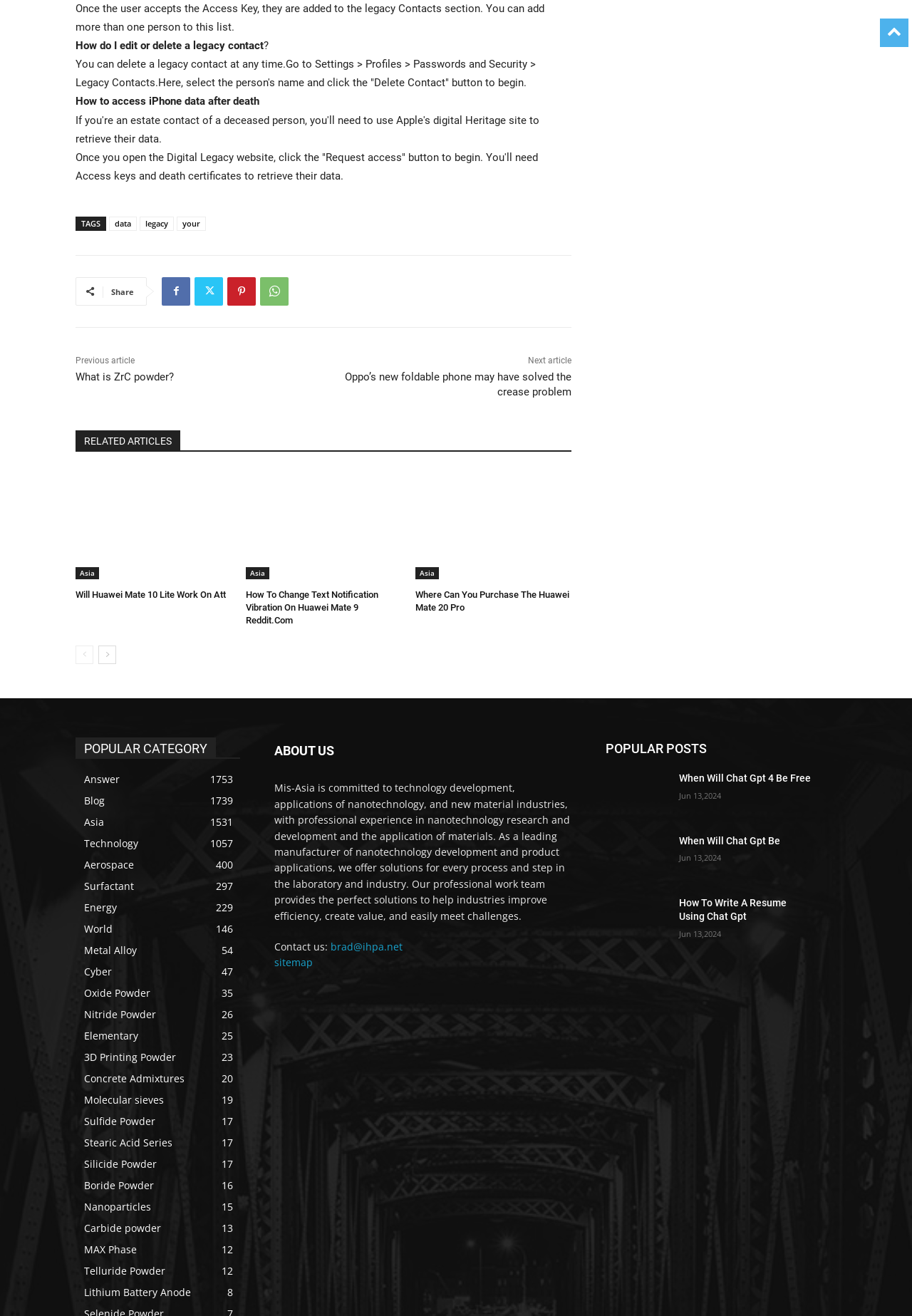What is the company's commitment?
Using the image as a reference, answer with just one word or a short phrase.

Technology development and applications of nanotechnology